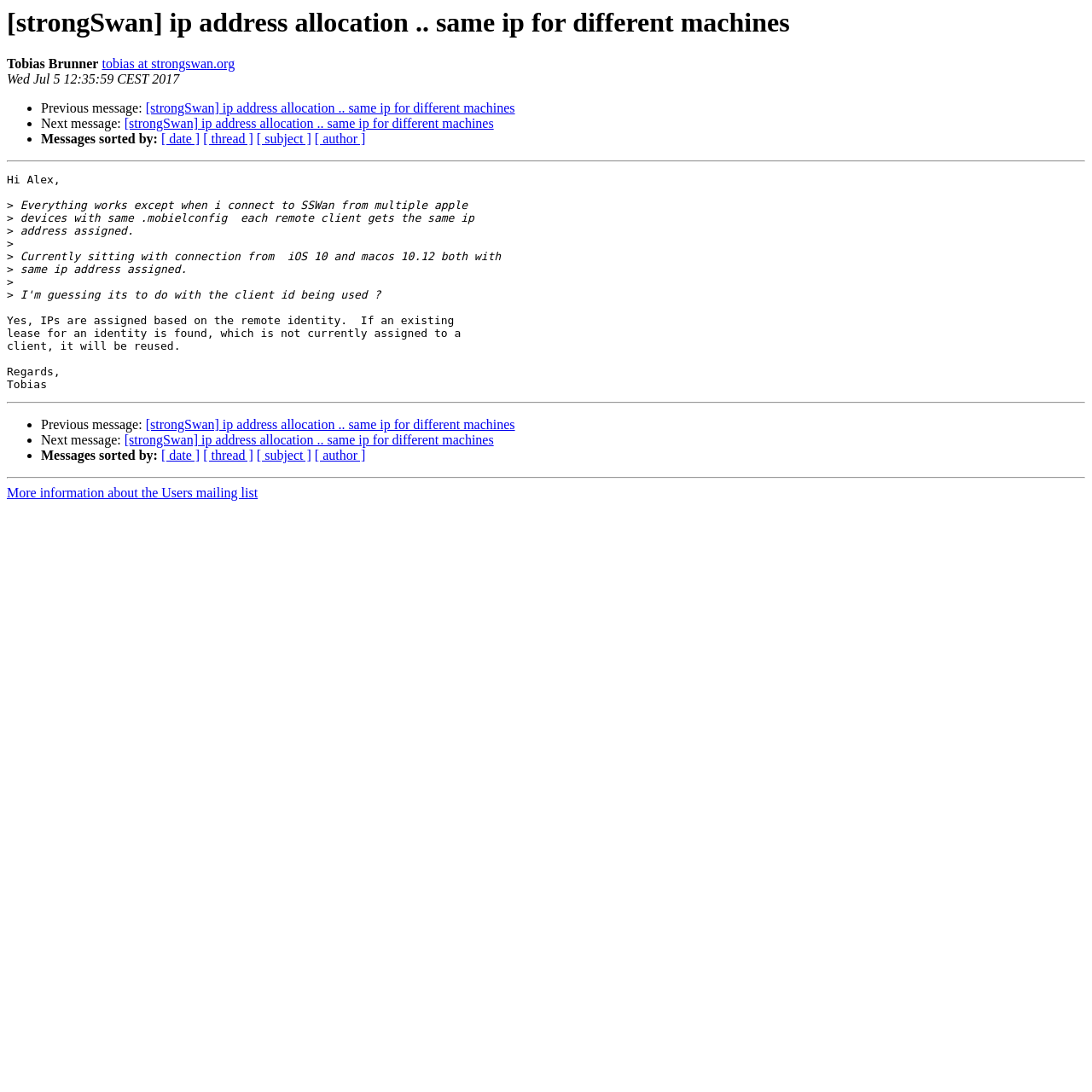Analyze the image and answer the question with as much detail as possible: 
How many links are there in the 'Messages sorted by' section?

The 'Messages sorted by' section contains four links, which are '[ date ]', '[ thread ]', '[ subject ]', and '[ author ]'.